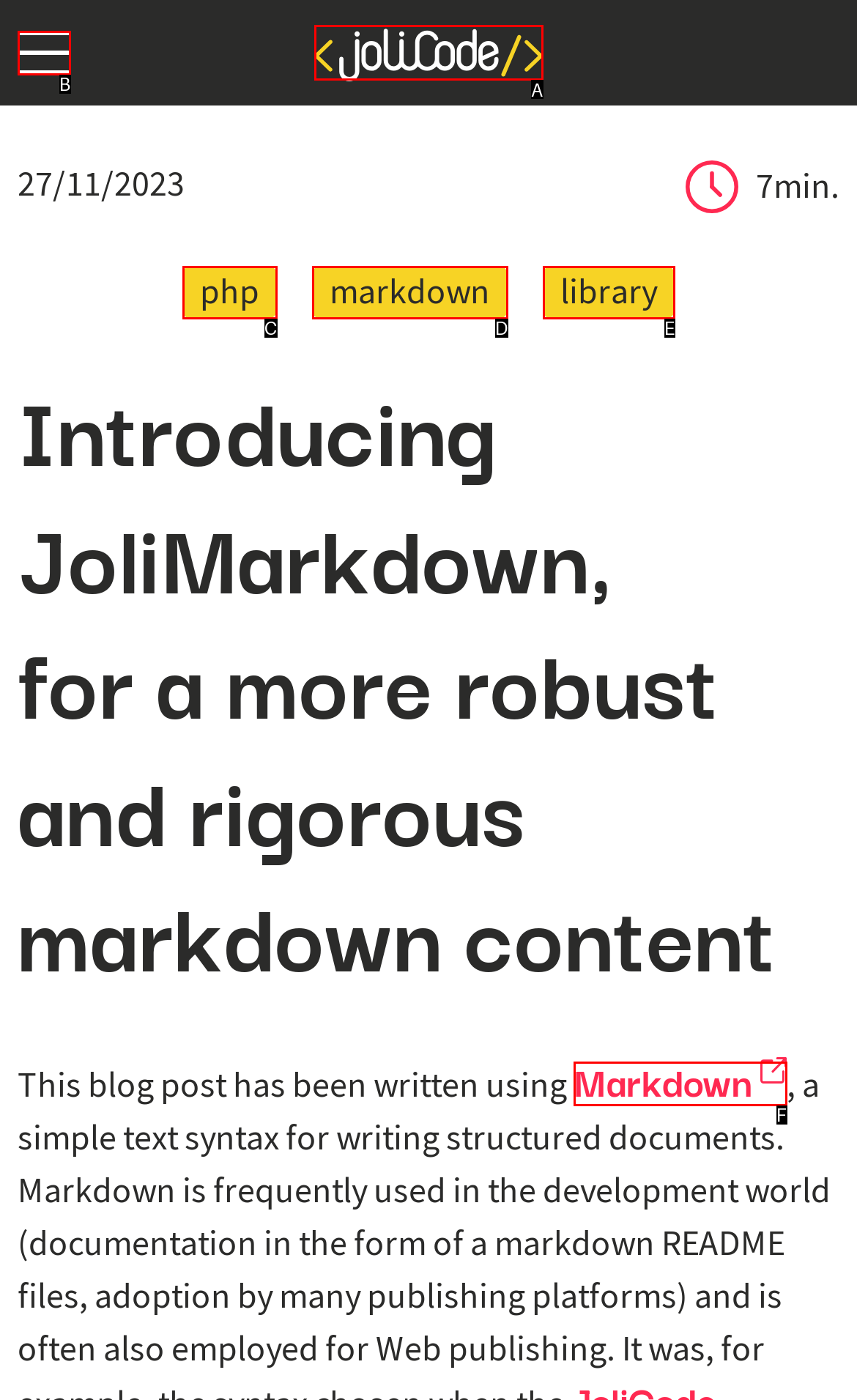From the options shown, which one fits the description: Ouvrir et fermer le menu? Respond with the appropriate letter.

B